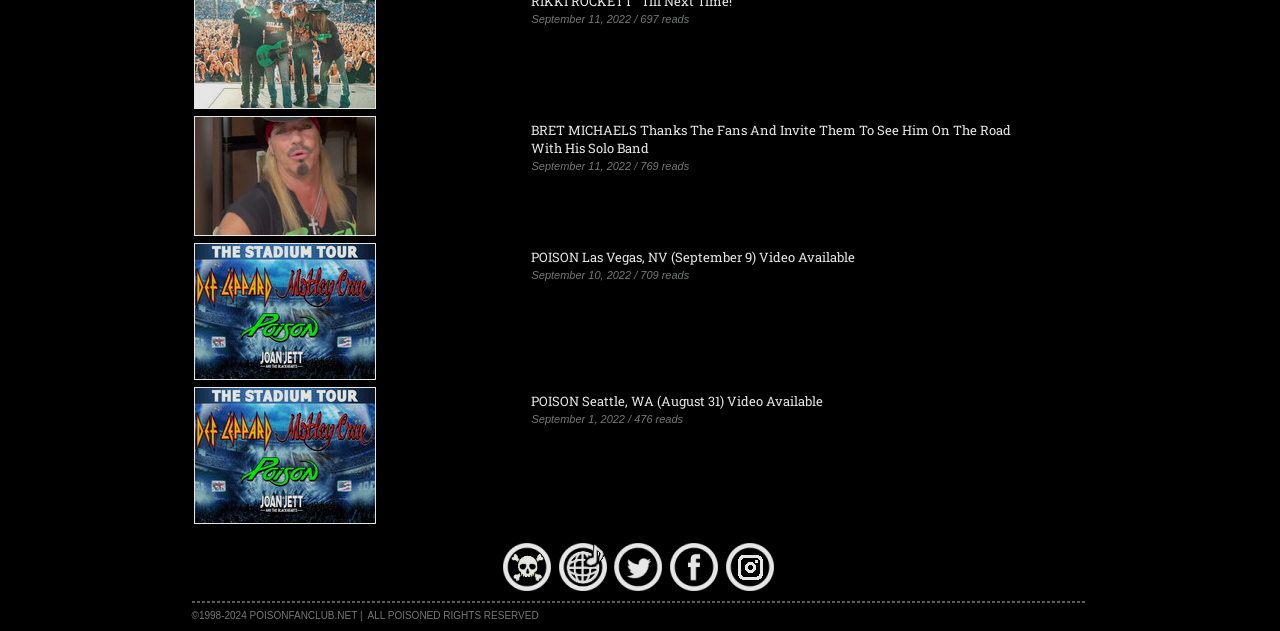How many social media links are available?
Please answer using one word or phrase, based on the screenshot.

3